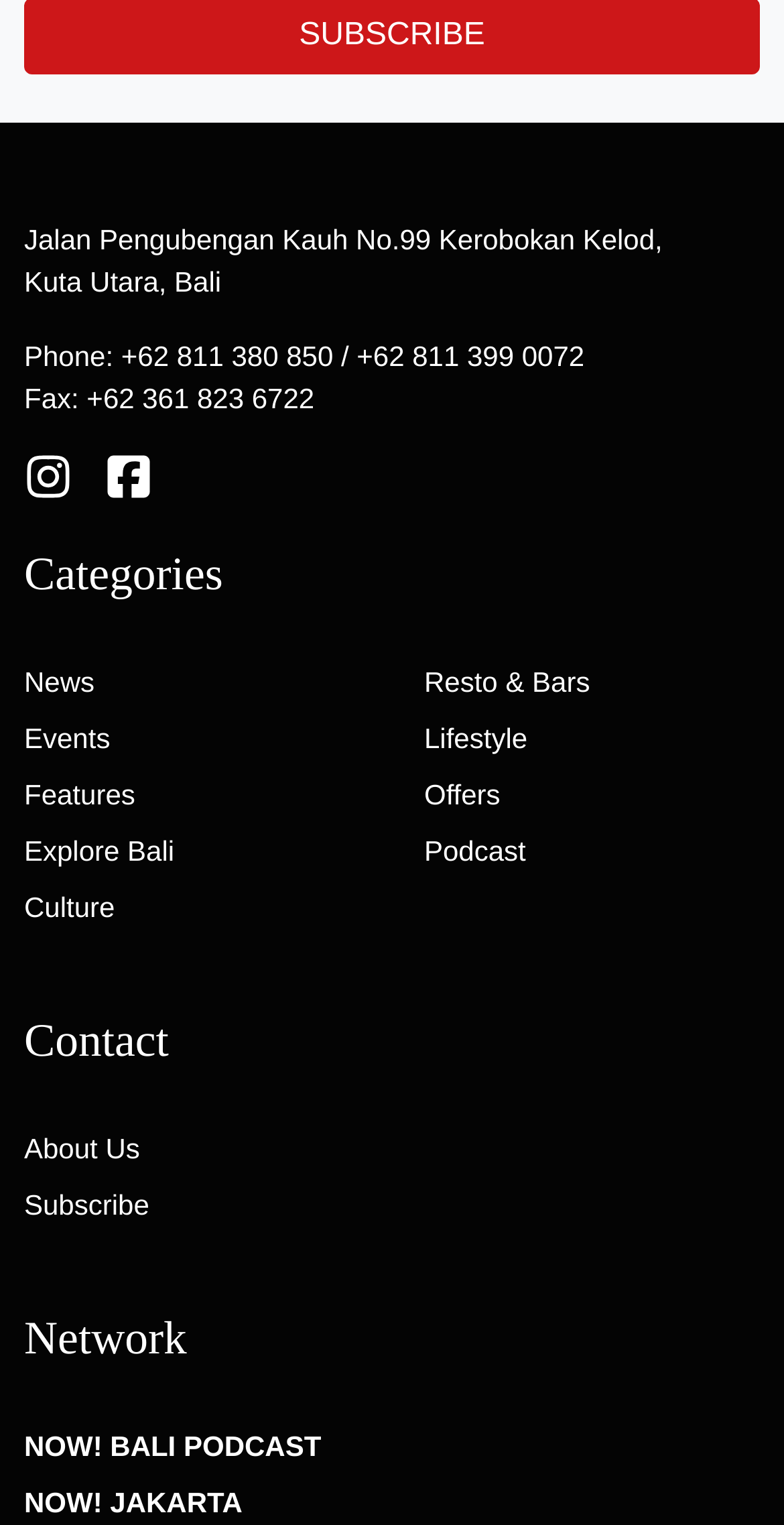Based on the element description, predict the bounding box coordinates (top-left x, top-left y, bottom-right x, bottom-right y) for the UI element in the screenshot: NOW! Jakarta

[0.031, 0.974, 0.309, 0.995]